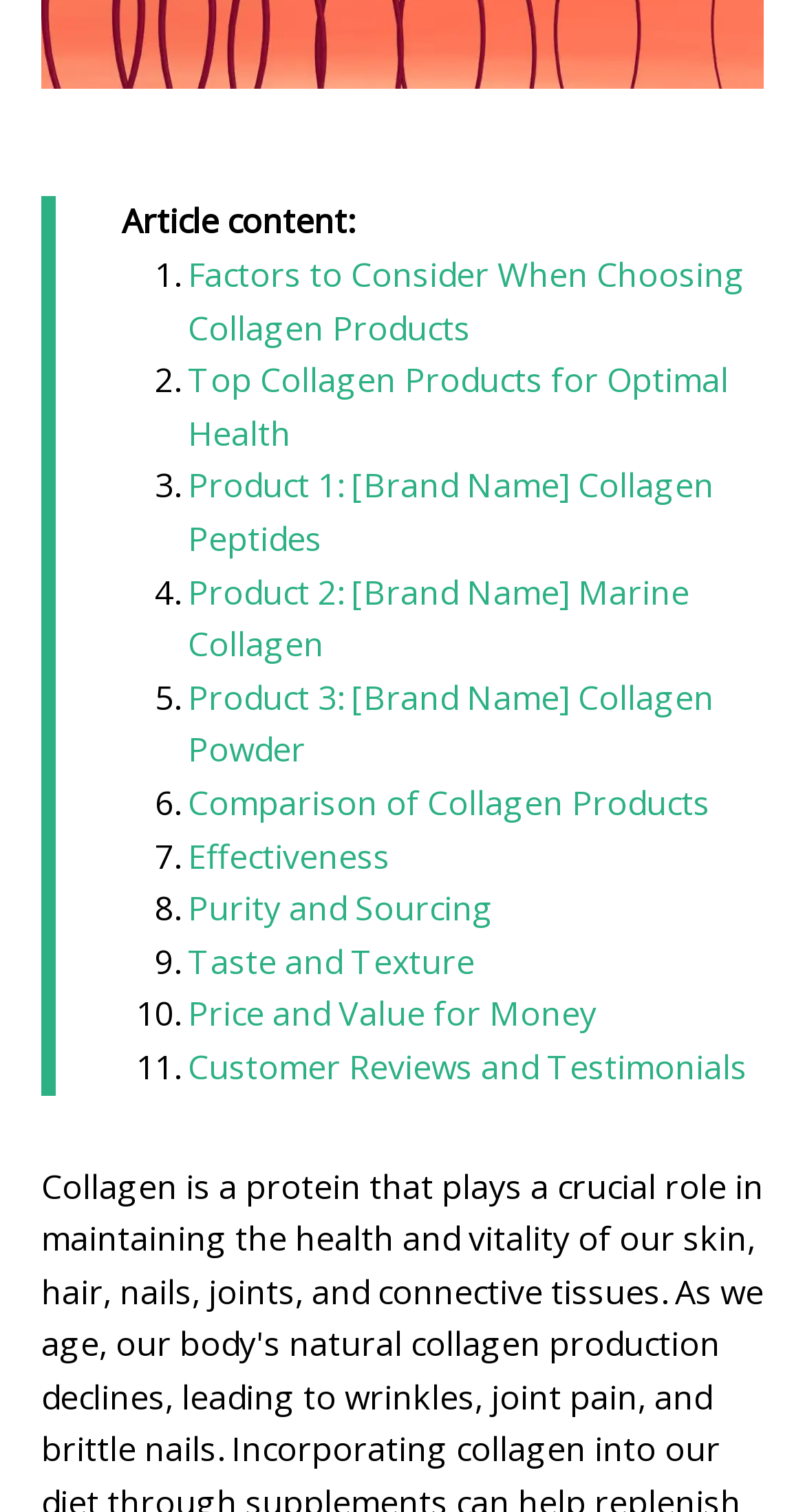How many products are compared?
Using the image, answer in one word or phrase.

3